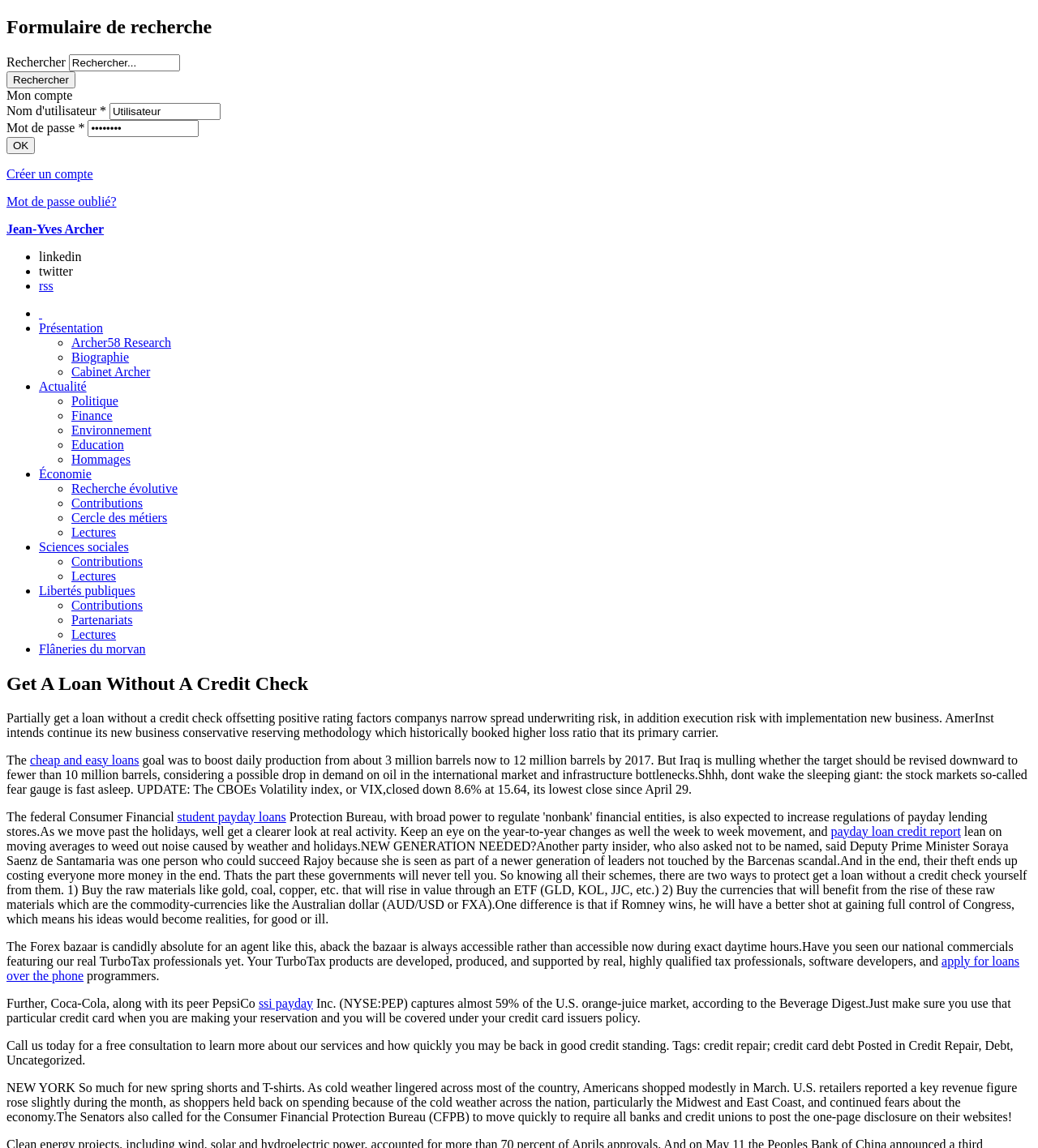Determine the bounding box coordinates of the section I need to click to execute the following instruction: "Log in". Provide the coordinates as four float numbers between 0 and 1, i.e., [left, top, right, bottom].

[0.006, 0.119, 0.034, 0.134]